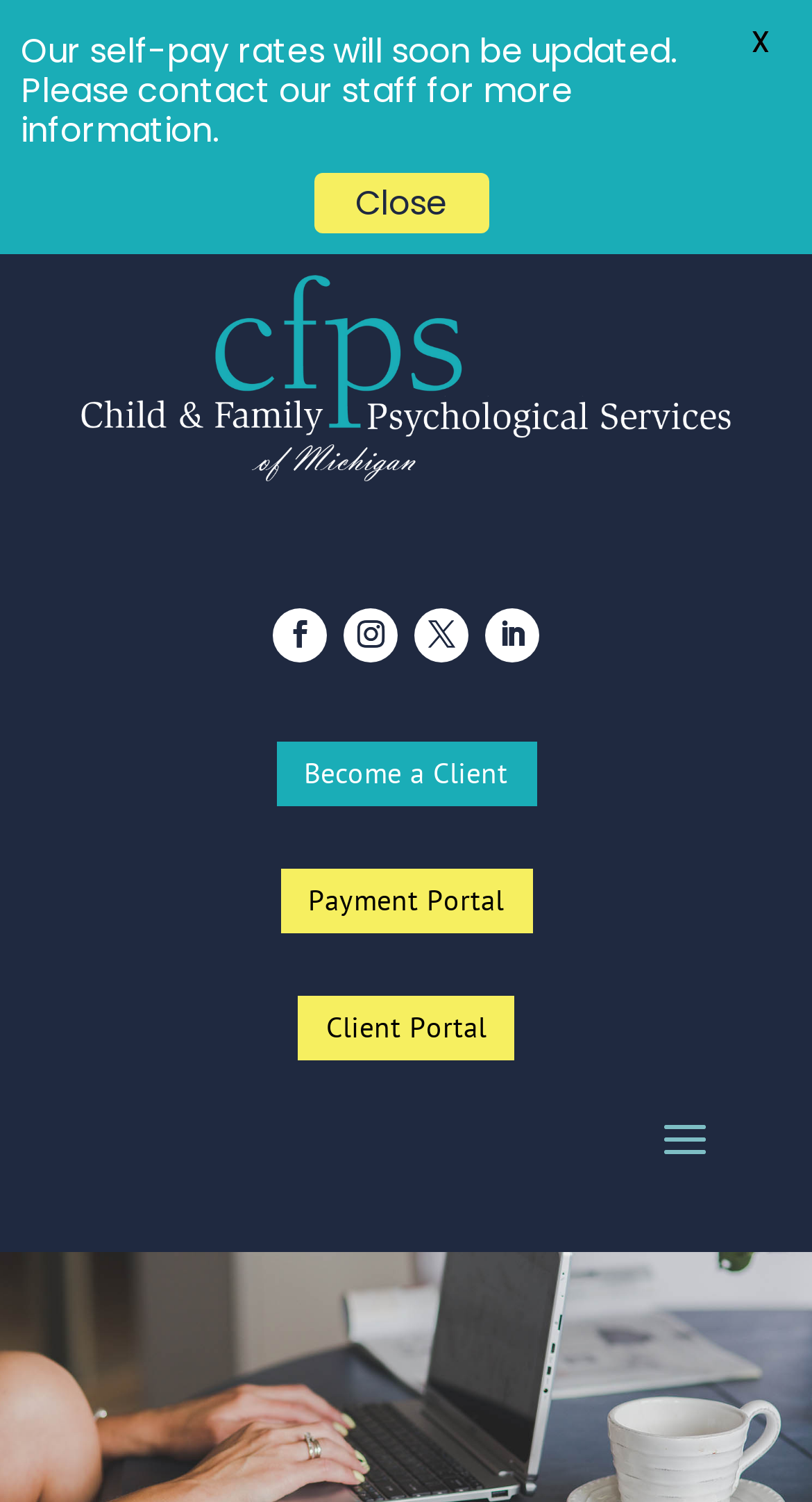Please give a short response to the question using one word or a phrase:
How many social media links are there?

4